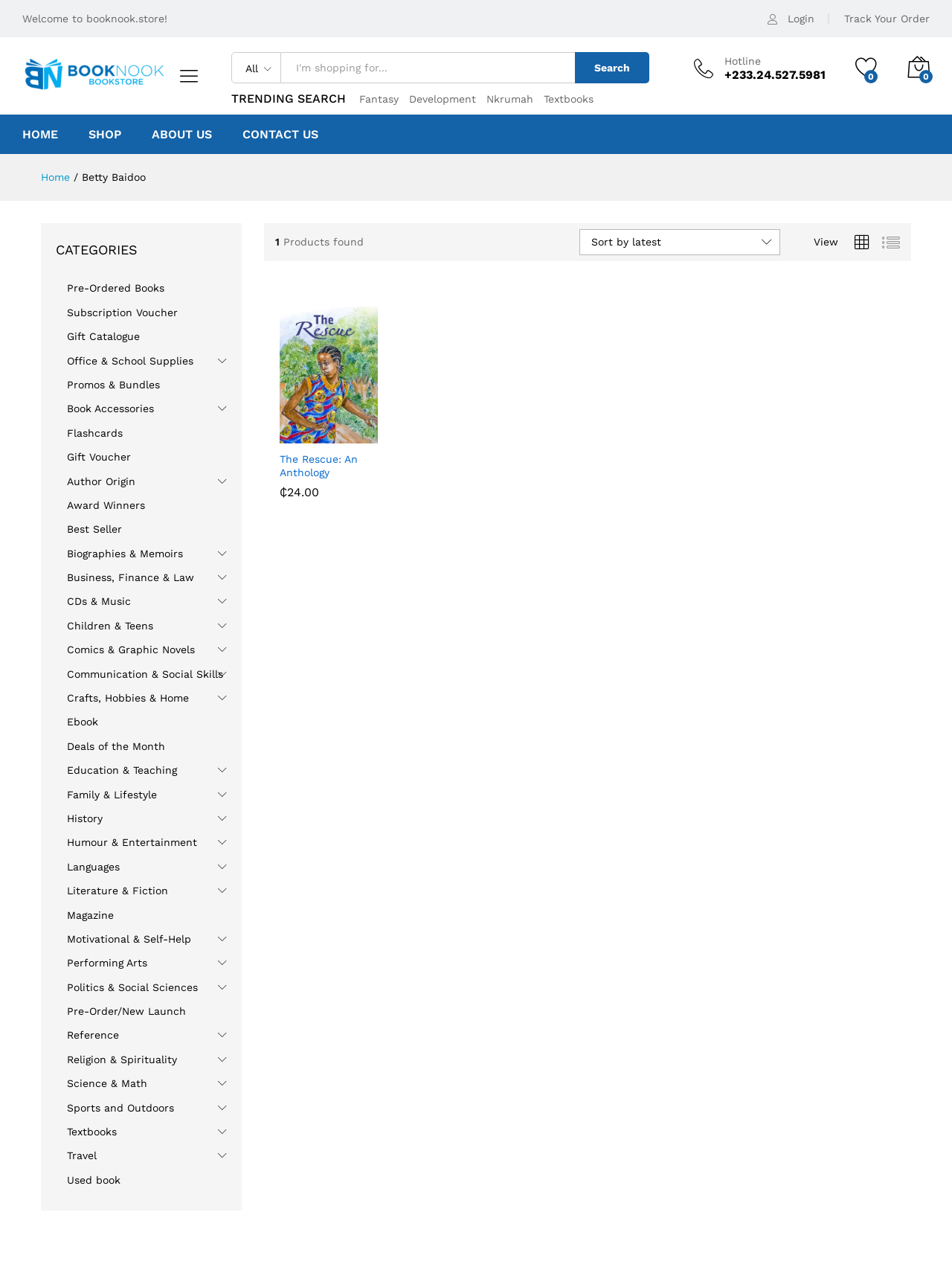Answer the question below with a single word or a brief phrase: 
What is the name of the author on this webpage?

Betty Baidoo